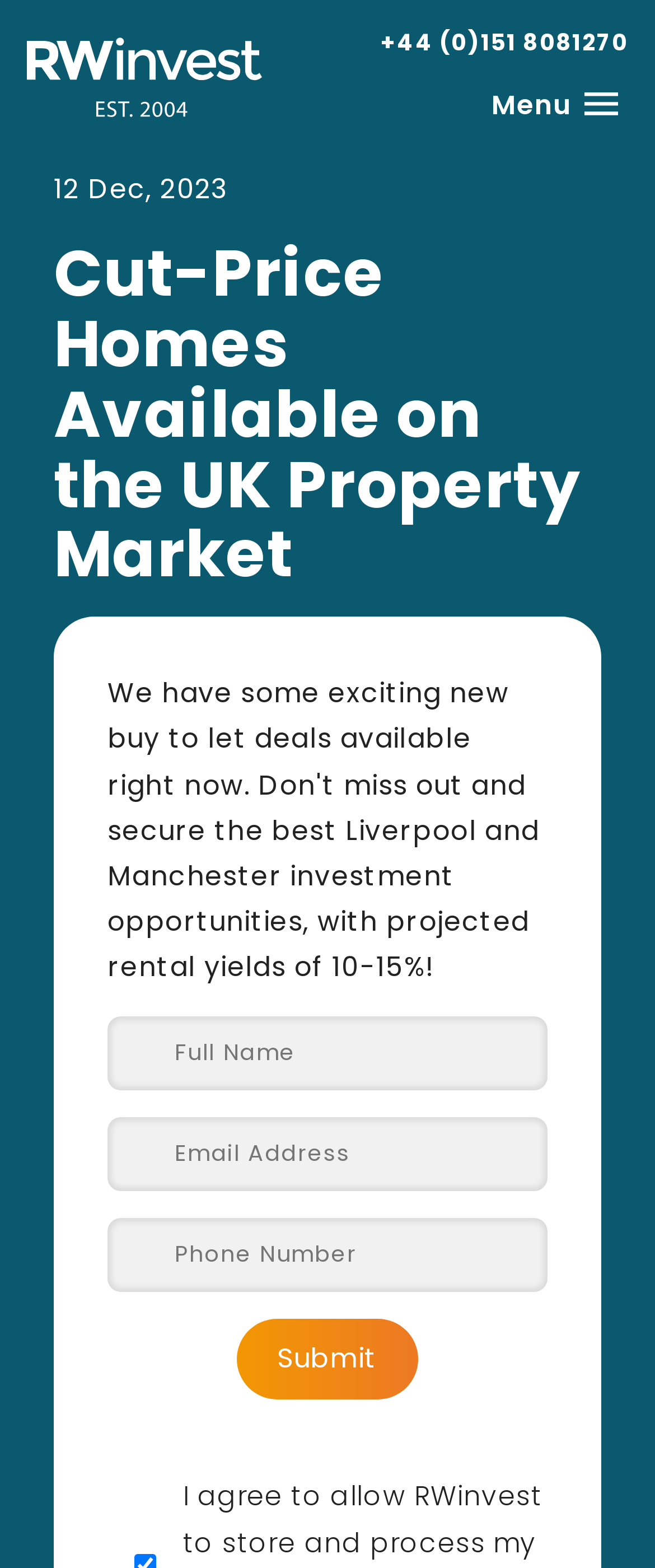Given the element description "+44 (0)151 8081270" in the screenshot, predict the bounding box coordinates of that UI element.

[0.581, 0.021, 0.959, 0.035]